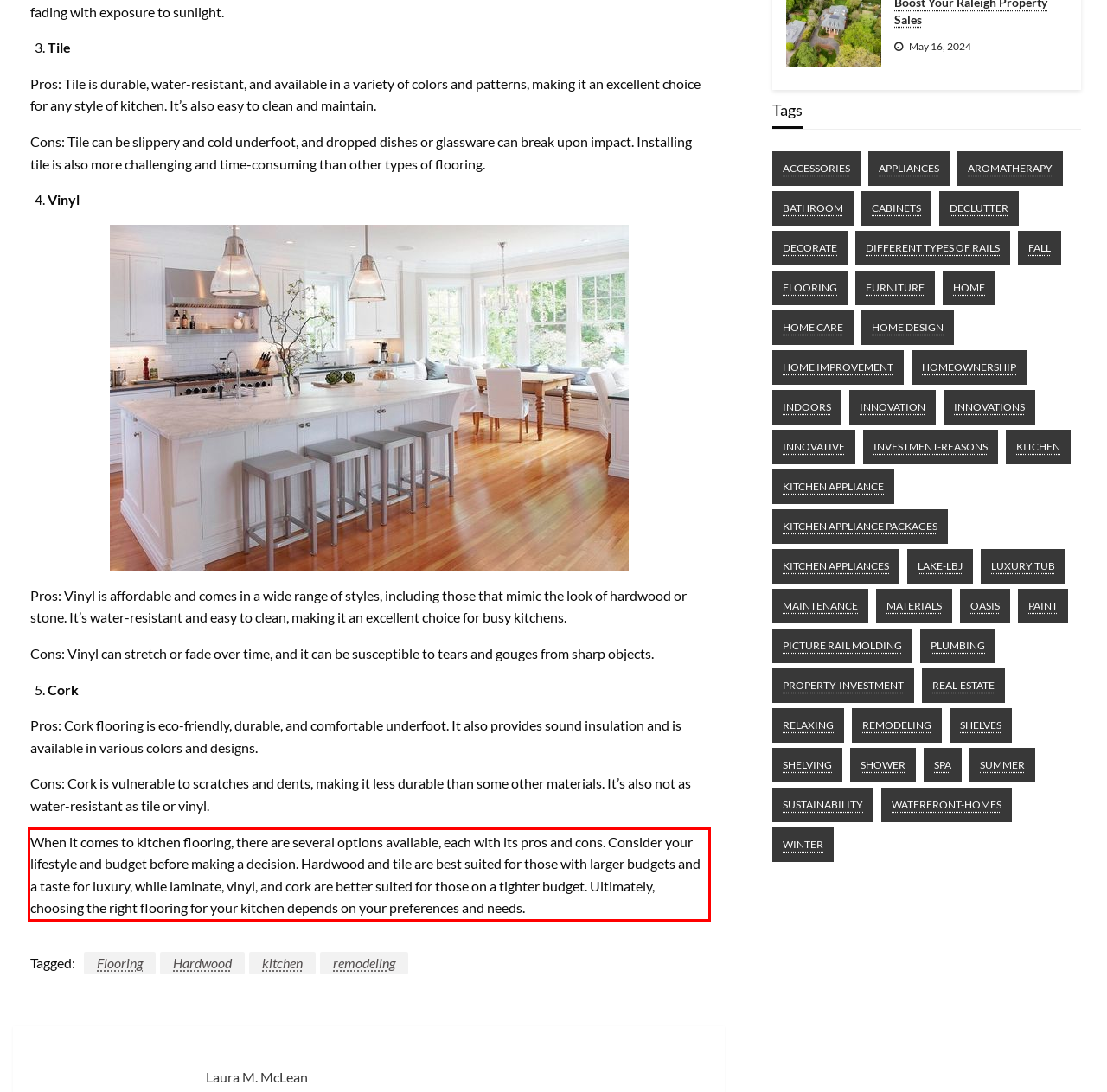You are looking at a screenshot of a webpage with a red rectangle bounding box. Use OCR to identify and extract the text content found inside this red bounding box.

When it comes to kitchen flooring, there are several options available, each with its pros and cons. Consider your lifestyle and budget before making a decision. Hardwood and tile are best suited for those with larger budgets and a taste for luxury, while laminate, vinyl, and cork are better suited for those on a tighter budget. Ultimately, choosing the right flooring for your kitchen depends on your preferences and needs.